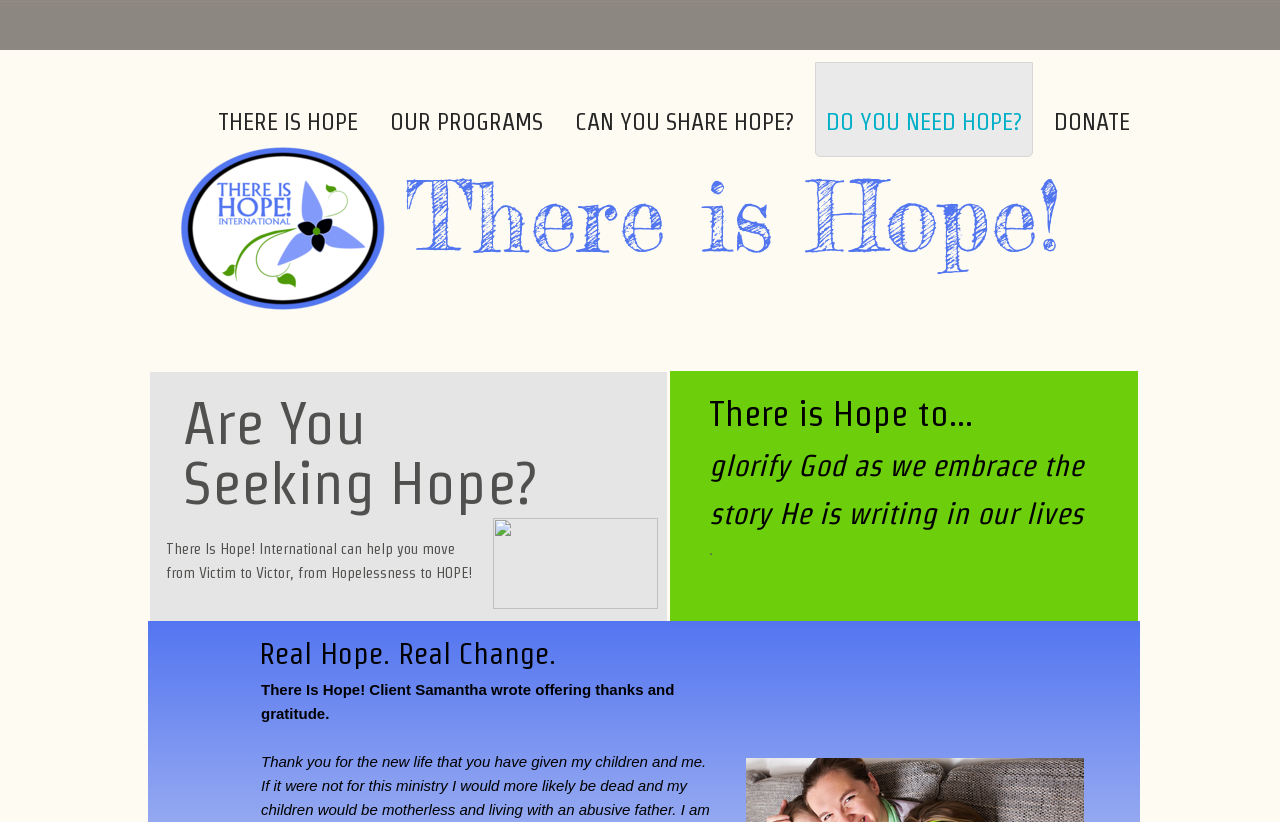What is the purpose of the 'CAN YOU SHARE HOPE?' link?
From the image, respond using a single word or phrase.

To share hope with others